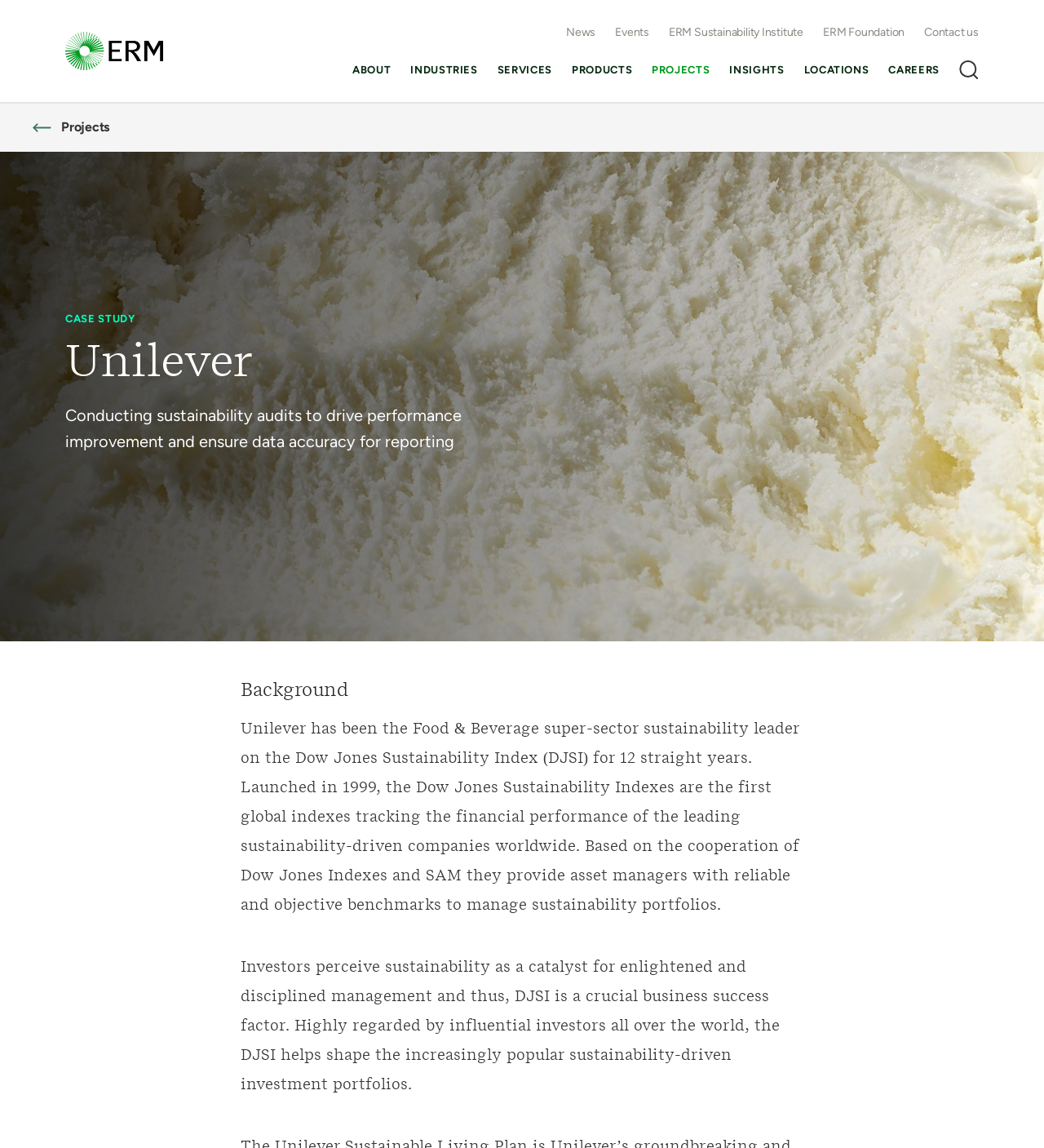Locate the bounding box coordinates of the clickable region necessary to complete the following instruction: "Read the article by Kane Dane". Provide the coordinates in the format of four float numbers between 0 and 1, i.e., [left, top, right, bottom].

None